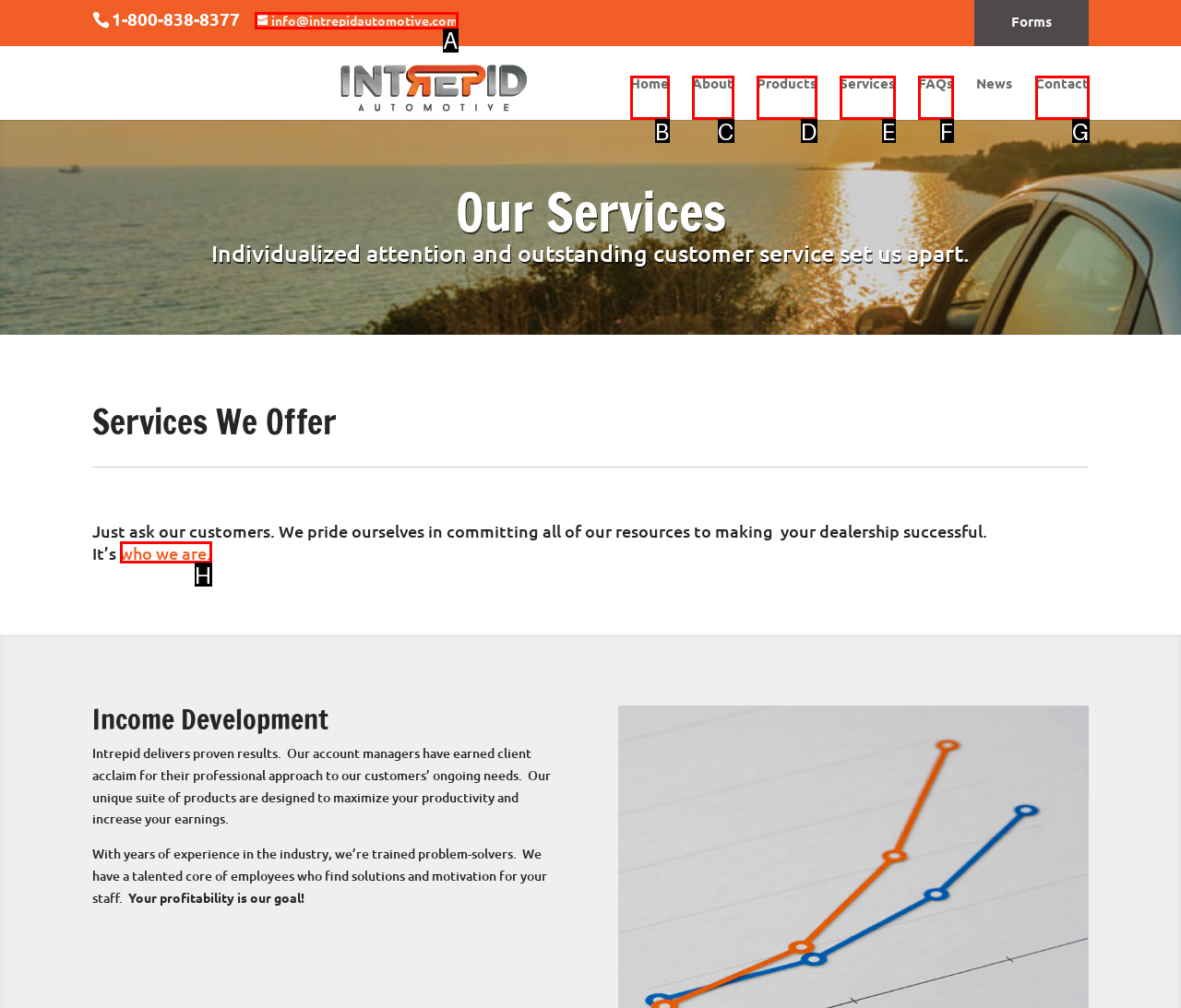Tell me which one HTML element best matches the description: who we are. Answer with the option's letter from the given choices directly.

H